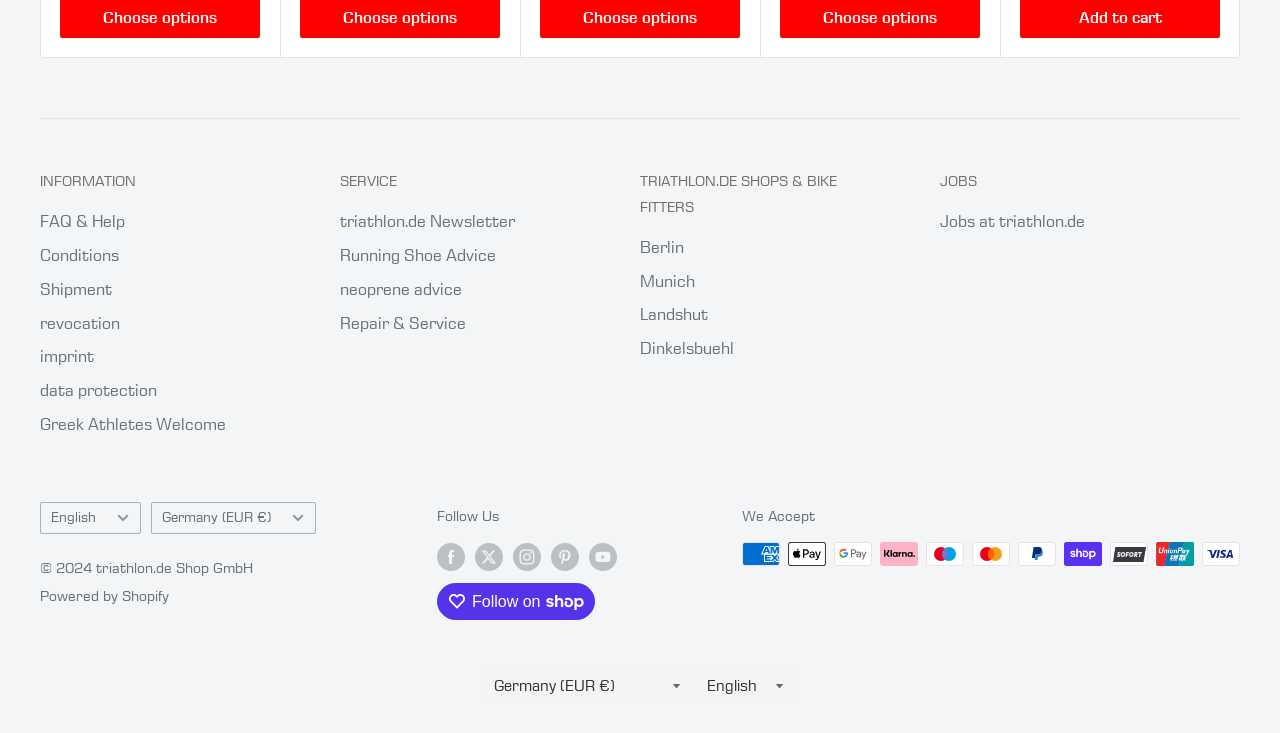Using the given description, provide the bounding box coordinates formatted as (top-left x, top-left y, bottom-right x, bottom-right y), with all values being floating point numbers between 0 and 1. Description: imprint

[0.031, 0.464, 0.211, 0.511]